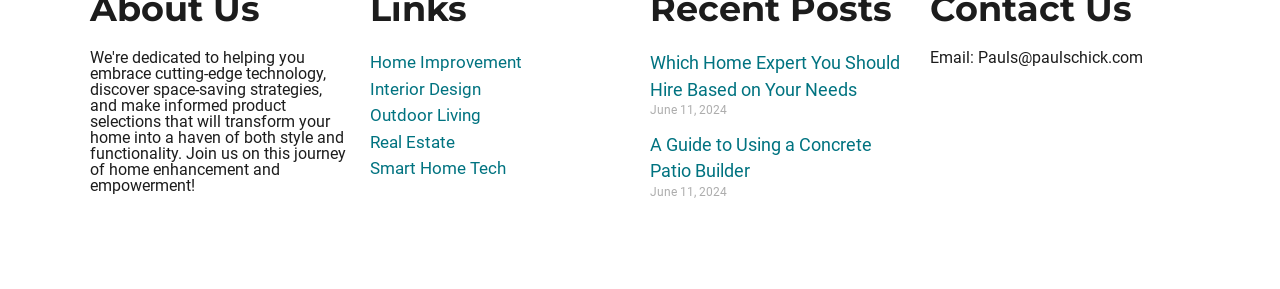Specify the bounding box coordinates of the element's area that should be clicked to execute the given instruction: "Check the email address". The coordinates should be four float numbers between 0 and 1, i.e., [left, top, right, bottom].

[0.764, 0.168, 0.893, 0.233]